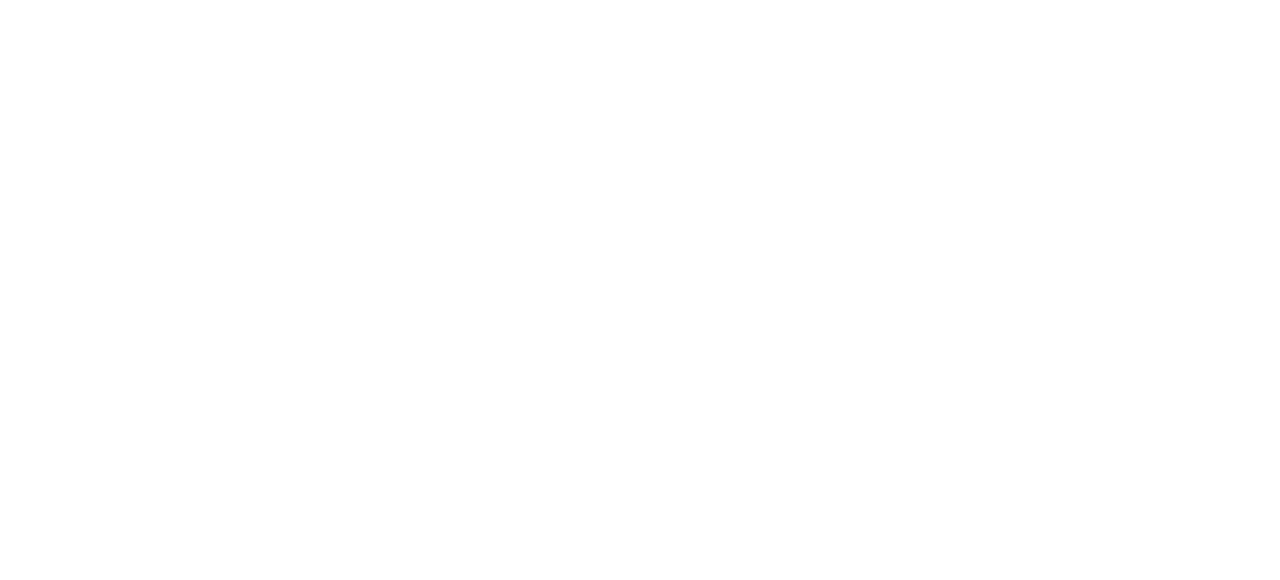What is the purpose of the 'Complete a saved form' link?
Please provide a single word or phrase as your answer based on the image.

To complete a saved form